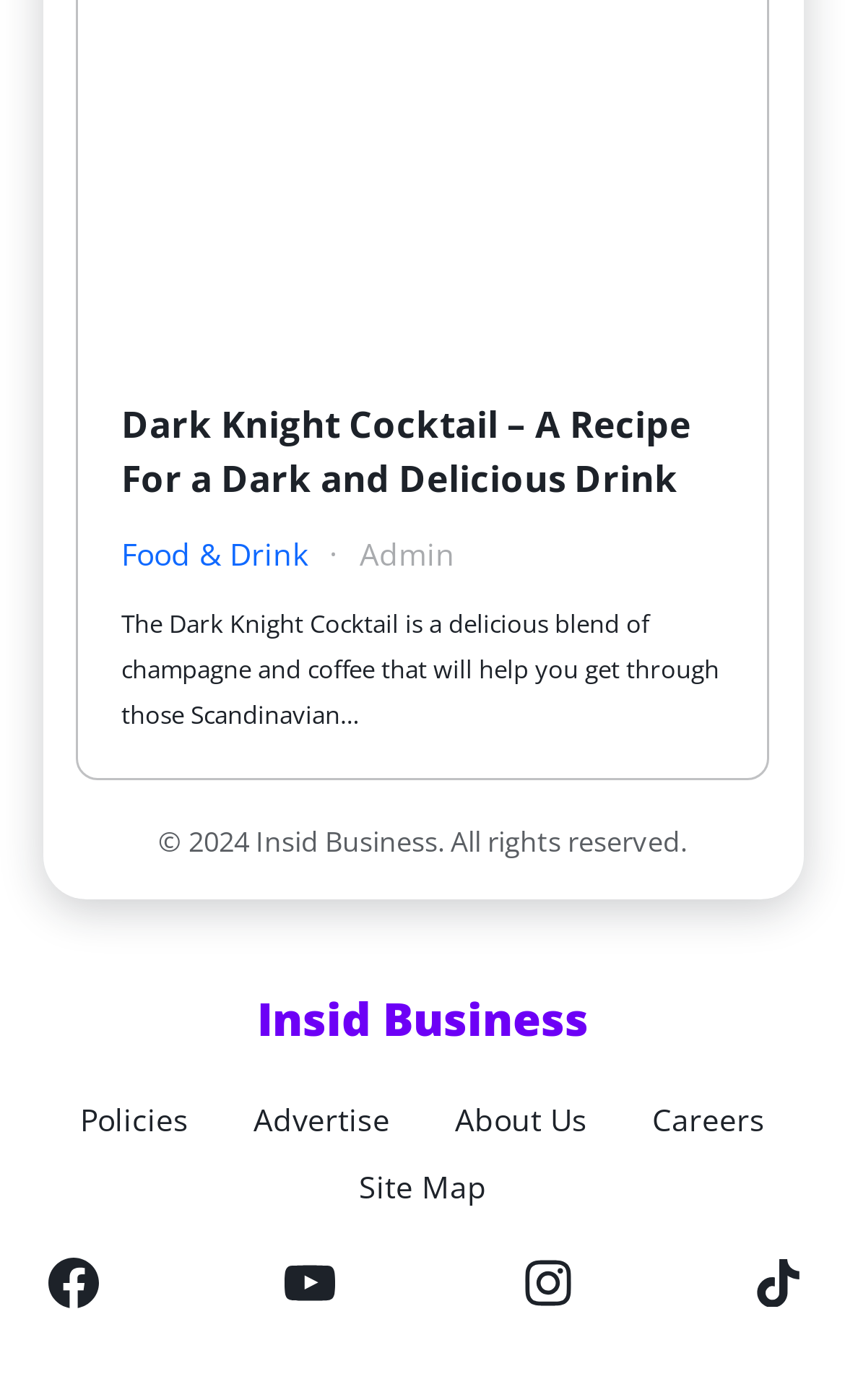What is the copyright year of the website?
Please provide a comprehensive answer based on the information in the image.

The question asks for the copyright year of the website. By looking at the static text element with the text '© 2024 Insid Business. All rights reserved.', we can determine that the copyright year of the website is indeed '2024'.